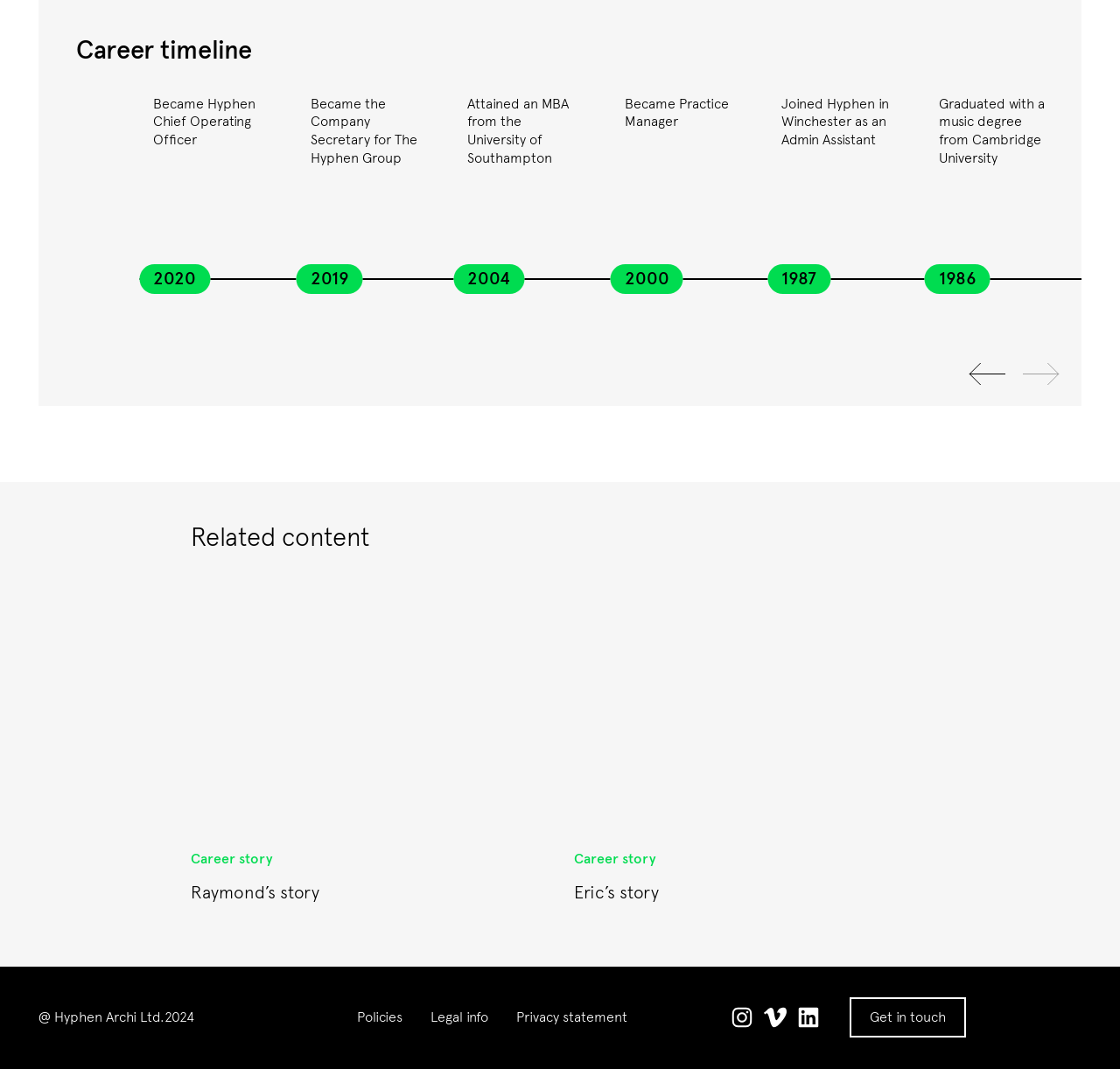Determine the bounding box coordinates of the clickable region to carry out the instruction: "Click on the 'BUY THE BOOK' link".

None